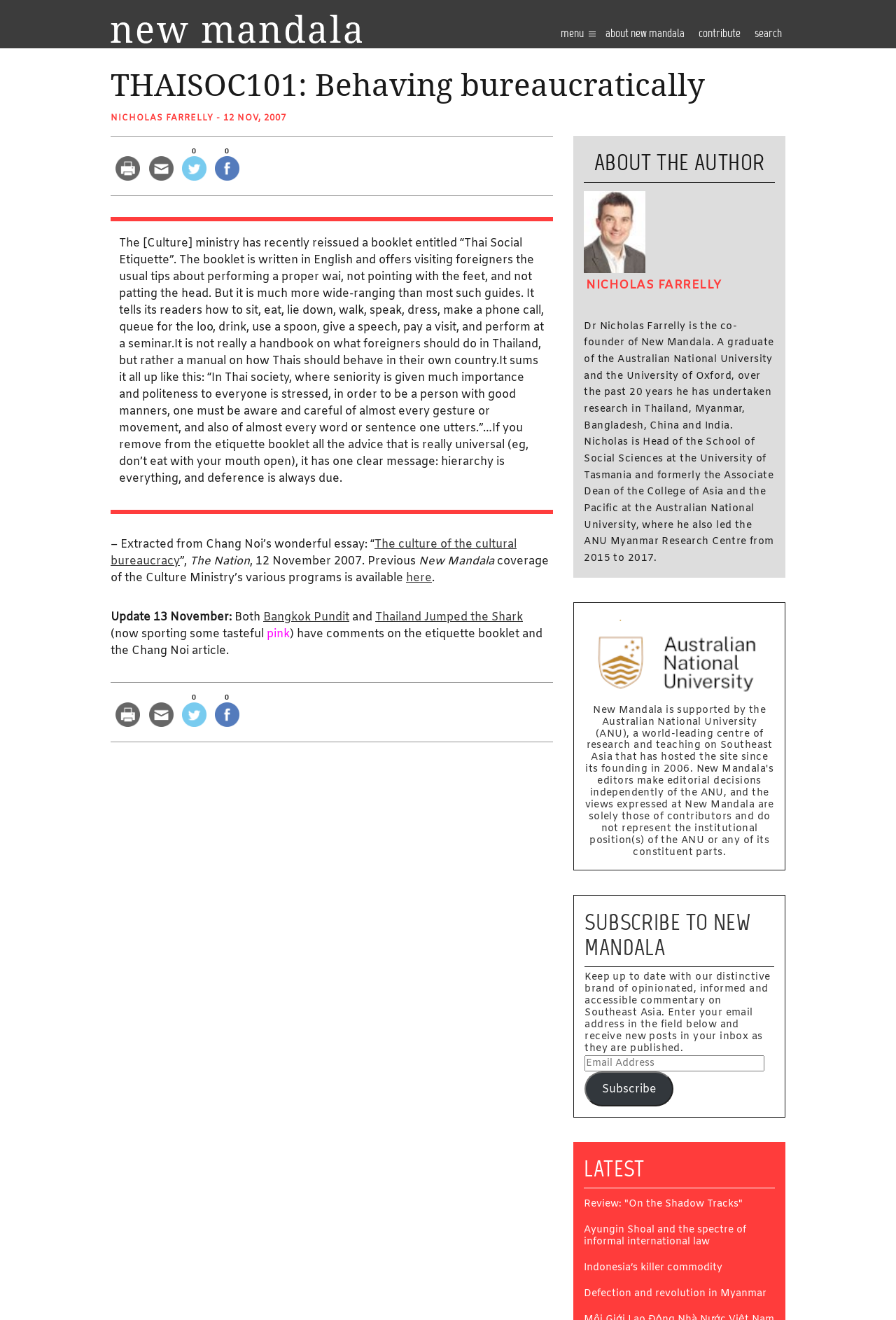Please predict the bounding box coordinates of the element's region where a click is necessary to complete the following instruction: "Read the article about Thai Social Etiquette". The coordinates should be represented by four float numbers between 0 and 1, i.e., [left, top, right, bottom].

[0.123, 0.103, 0.617, 0.563]